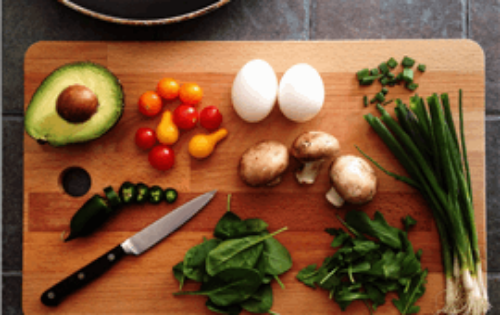Offer a detailed caption for the image presented.

The image features a beautifully arranged assortment of fresh ingredients on a wooden cutting board, highlighting a focus on healthy eating. Prominently displayed are two white eggs, which signify a nutritious protein source. Surrounding them are vibrant cherry tomatoes in various colors, adding a pop of freshness. An avocado, cut in half to reveal its creamy texture, offers healthy fats essential for a balanced diet.

In addition to these ingredients, there are two mushrooms, likely button mushrooms, contributing to both flavor and nutrients. A handful of fresh spinach leaves lie alongside, packed with vitamins and minerals. Chopped green onions and a bright green jalapeño pepper are also present, suggesting a hint of spiciness and flavor enhancement.

The arrangement showcases a culinary setup that emphasizes the importance of maintaining a healthy weight and the health benefits associated with a balanced diet, aligning with the theme of the related article on diet and wellness. As a whole, this image encapsulates the concept of preparing wholesome meals as part of a healthy lifestyle.